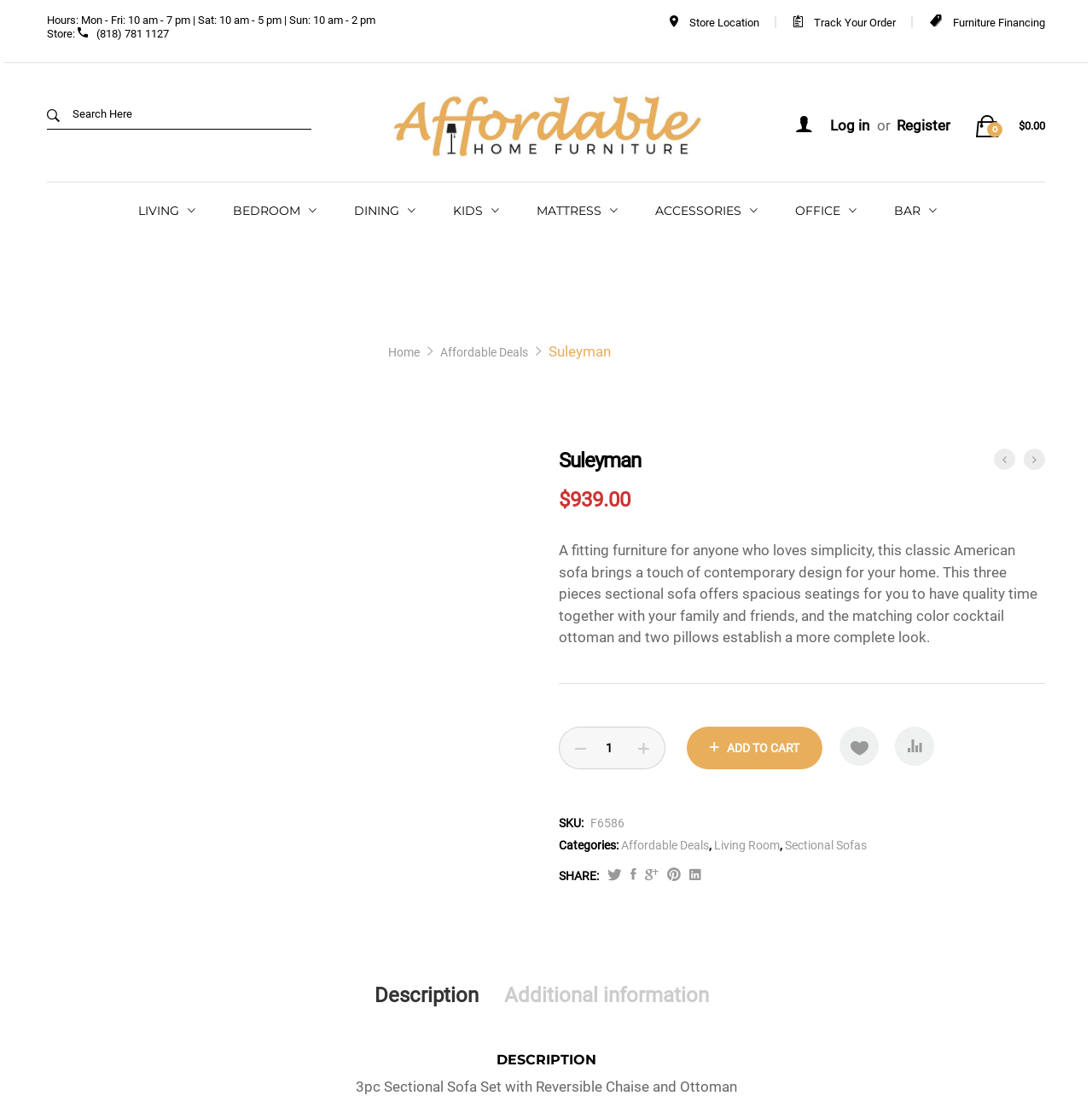Can you give a detailed response to the following question using the information from the image? What is the type of furniture being described?

I found the type of furniture being described by looking at the product description section, where it is mentioned that it is a 'three pieces sectional sofa'.